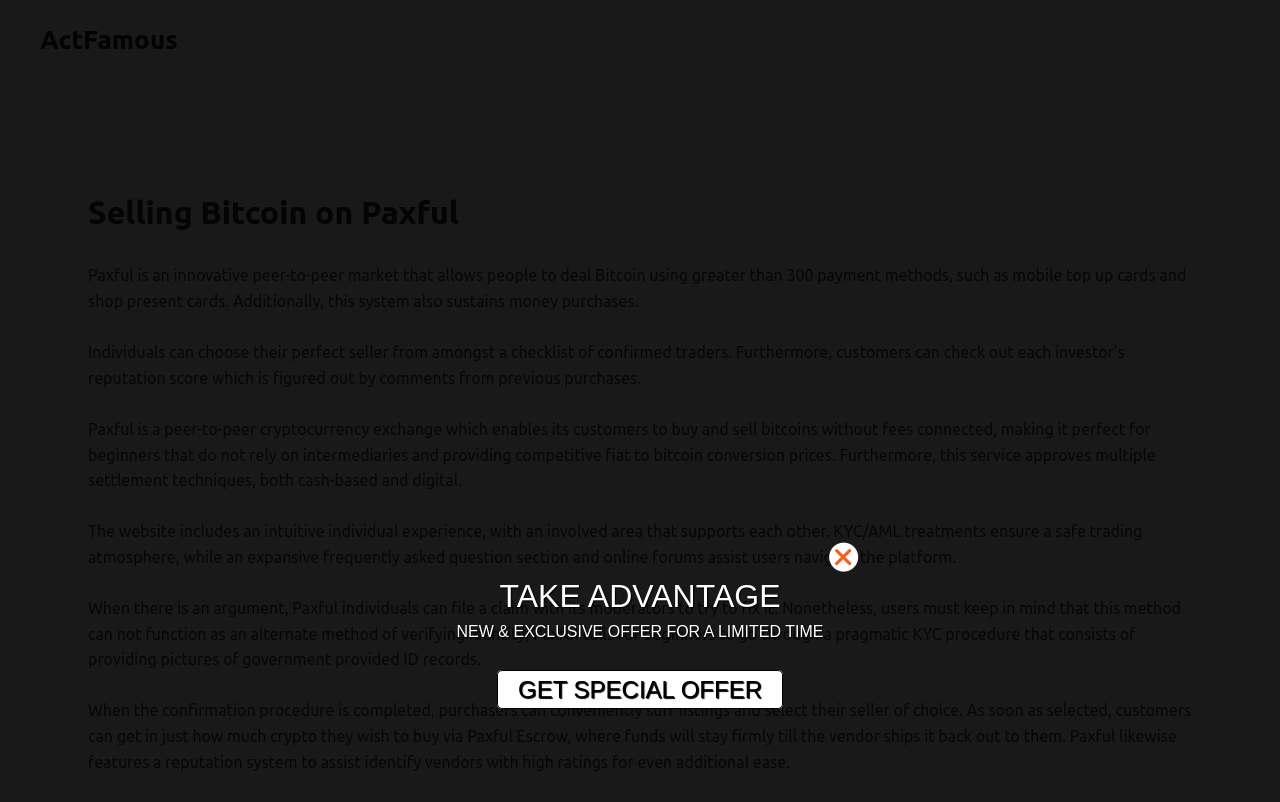Based on the element description, predict the bounding box coordinates (top-left x, top-left y, bottom-right x, bottom-right y) for the UI element in the screenshot: parent_node: TAKE ADVANTAGE

[0.648, 0.676, 0.68, 0.728]